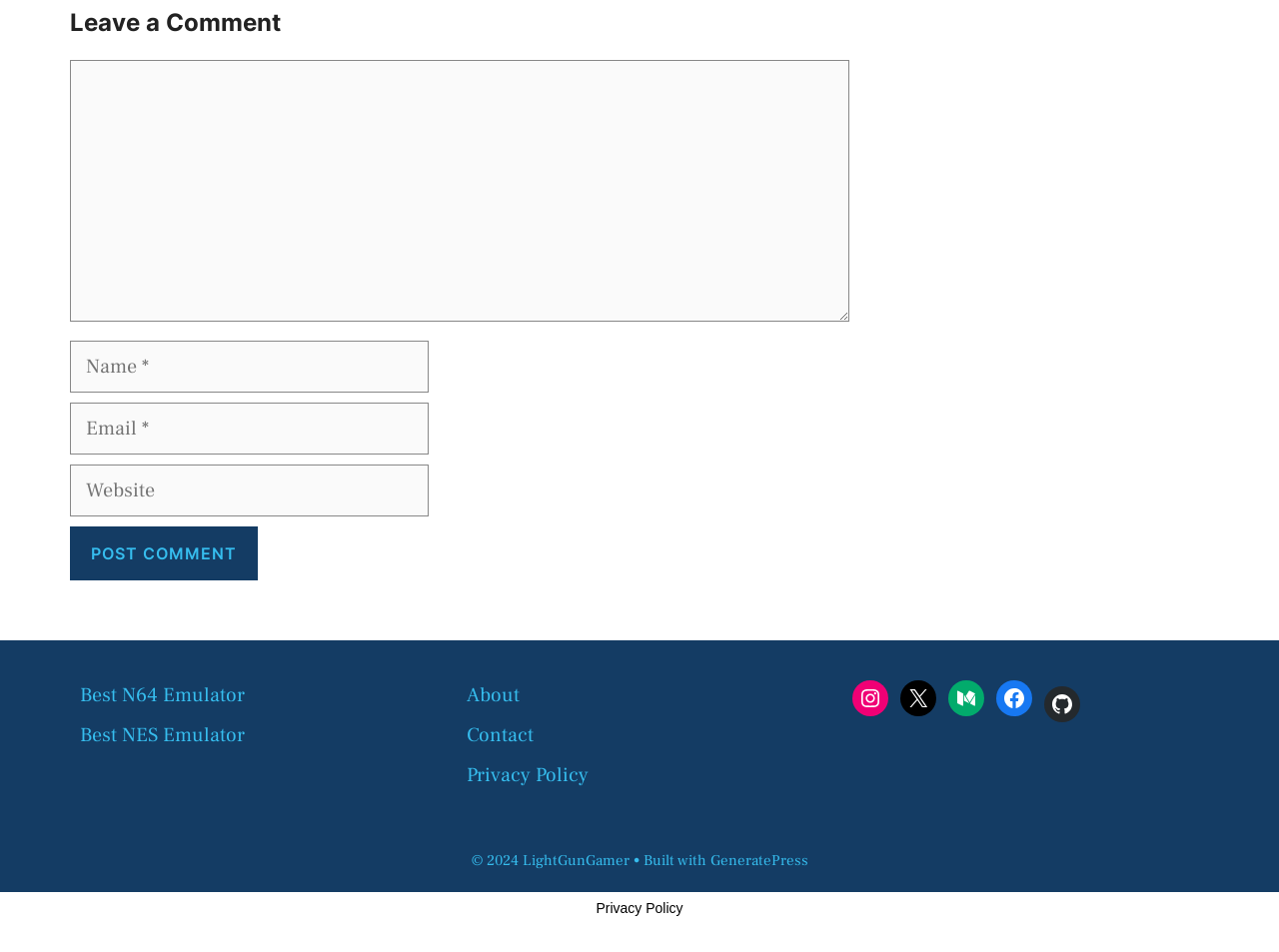How many links are there in the footer section?
Give a single word or phrase answer based on the content of the image.

6